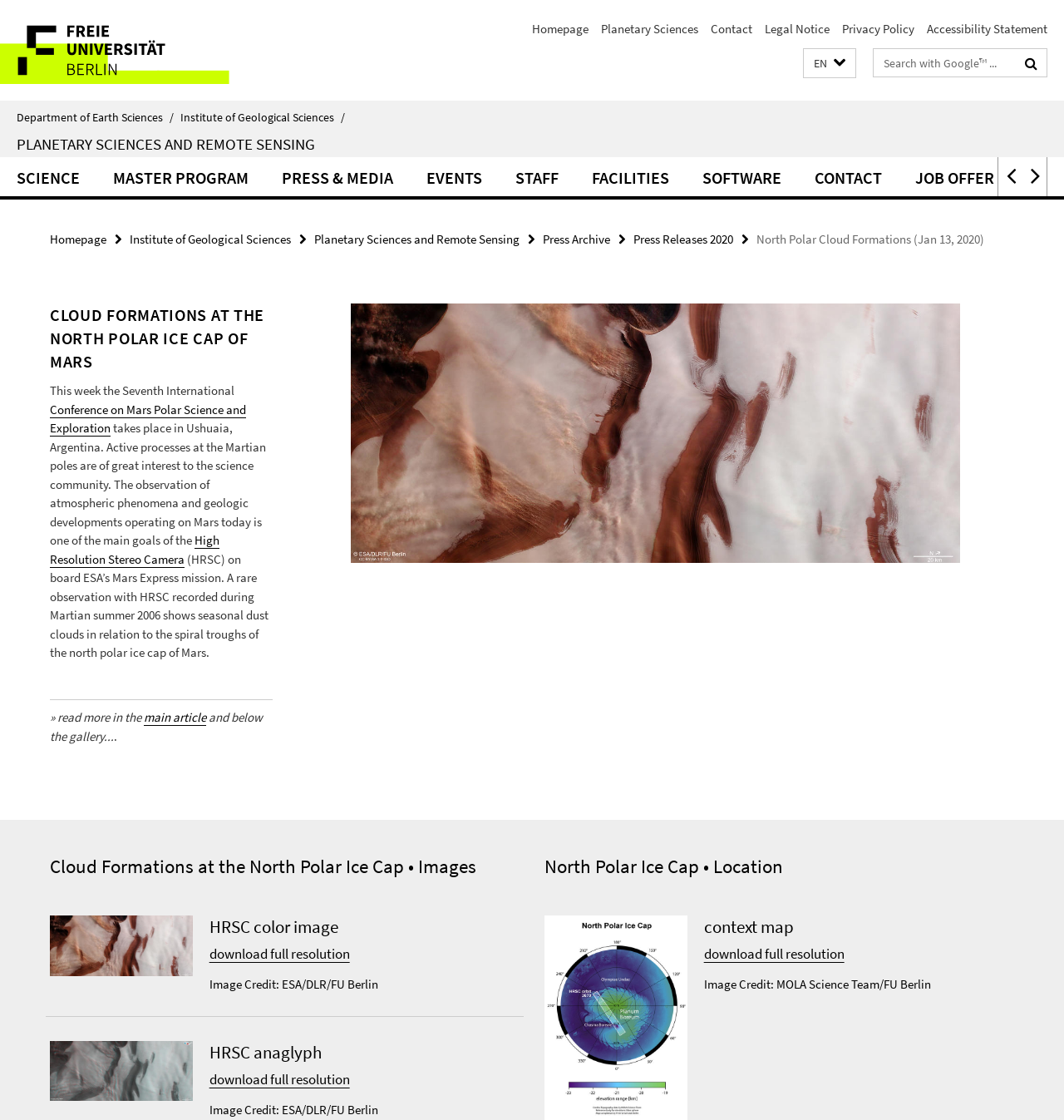What is the topic of the conference mentioned?
Based on the visual information, provide a detailed and comprehensive answer.

The topic of the conference mentioned can be determined by reading the text, which says 'This week the Seventh International Conference on Mars Polar Science and Exploration takes place in Ushuaia, Argentina.' This indicates that the conference is about Mars Polar Science and Exploration.